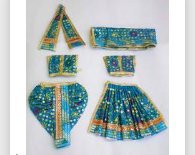What type of work is on the skirt?
Refer to the image and give a detailed answer to the question.

According to the caption, the skirt is adorned with mirror work, which suggests that the skirt has a decorative element that features mirrors or mirror-like reflections.